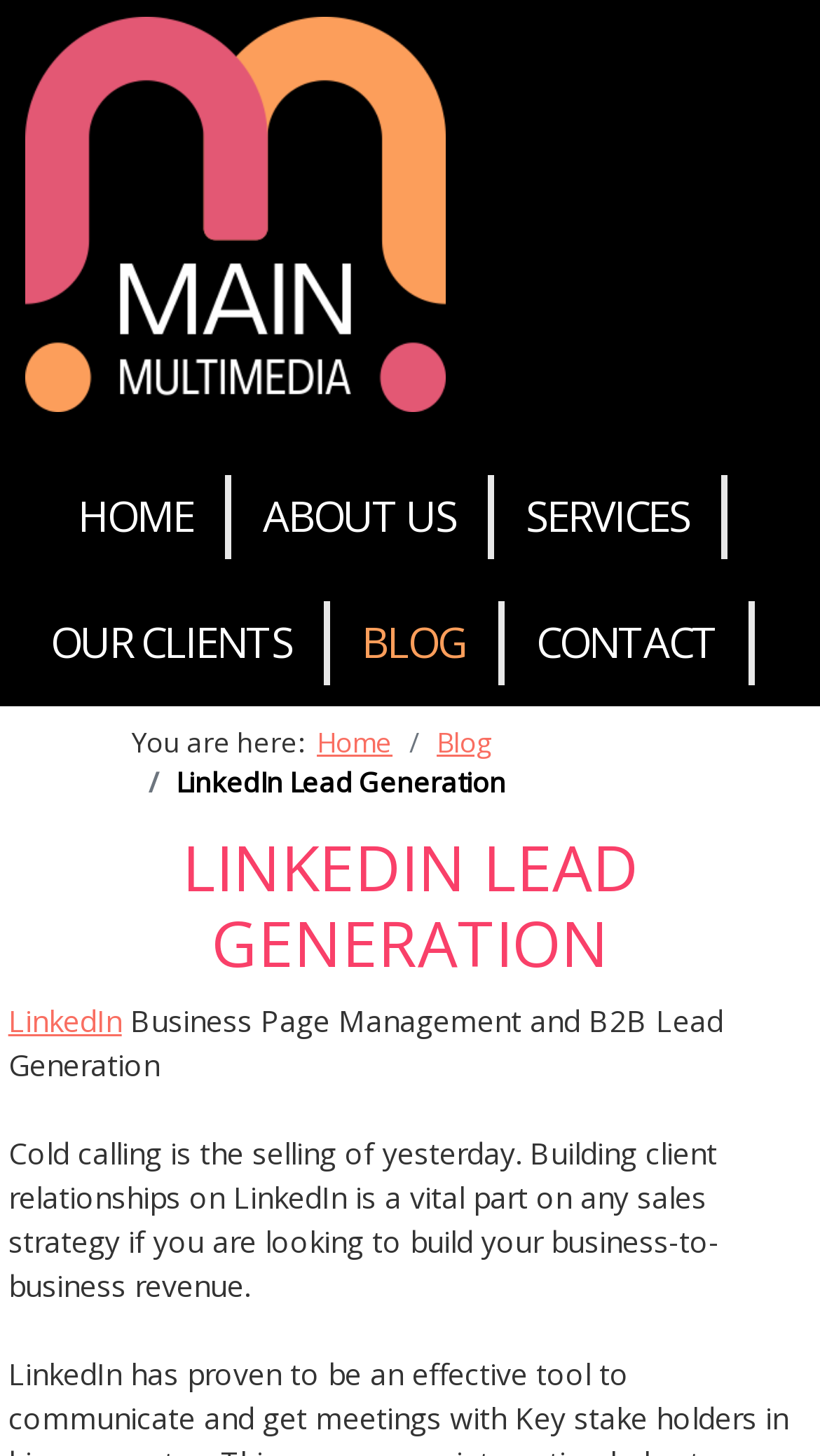Summarize the contents and layout of the webpage in detail.

The webpage is a marketing agency's website, specifically focused on LinkedIn lead generation. At the top, there is a navigation menu with six links: "HOME", "ABOUT US", "SERVICES", "OUR CLIENTS", "BLOG", and "CONTACT". These links are positioned horizontally, with "HOME" on the left and "CONTACT" on the right.

Below the navigation menu, there is a breadcrumbs section that displays the current page's location. It shows "You are here: " followed by links to "Home" and "Blog". 

The main content of the page is headed by a large title "LINKEDIN LEAD GENERATION" that spans almost the entire width of the page. Below the title, there is a link to "LinkedIn" and a brief description of the agency's services, which includes business page management and B2B lead generation.

The page also features a paragraph of text that explains the importance of building client relationships on LinkedIn for business-to-business revenue growth. This text is positioned below the description of the agency's services.

At the bottom right corner of the page, there is a "Go To Top" button that allows users to quickly scroll back to the top of the page.